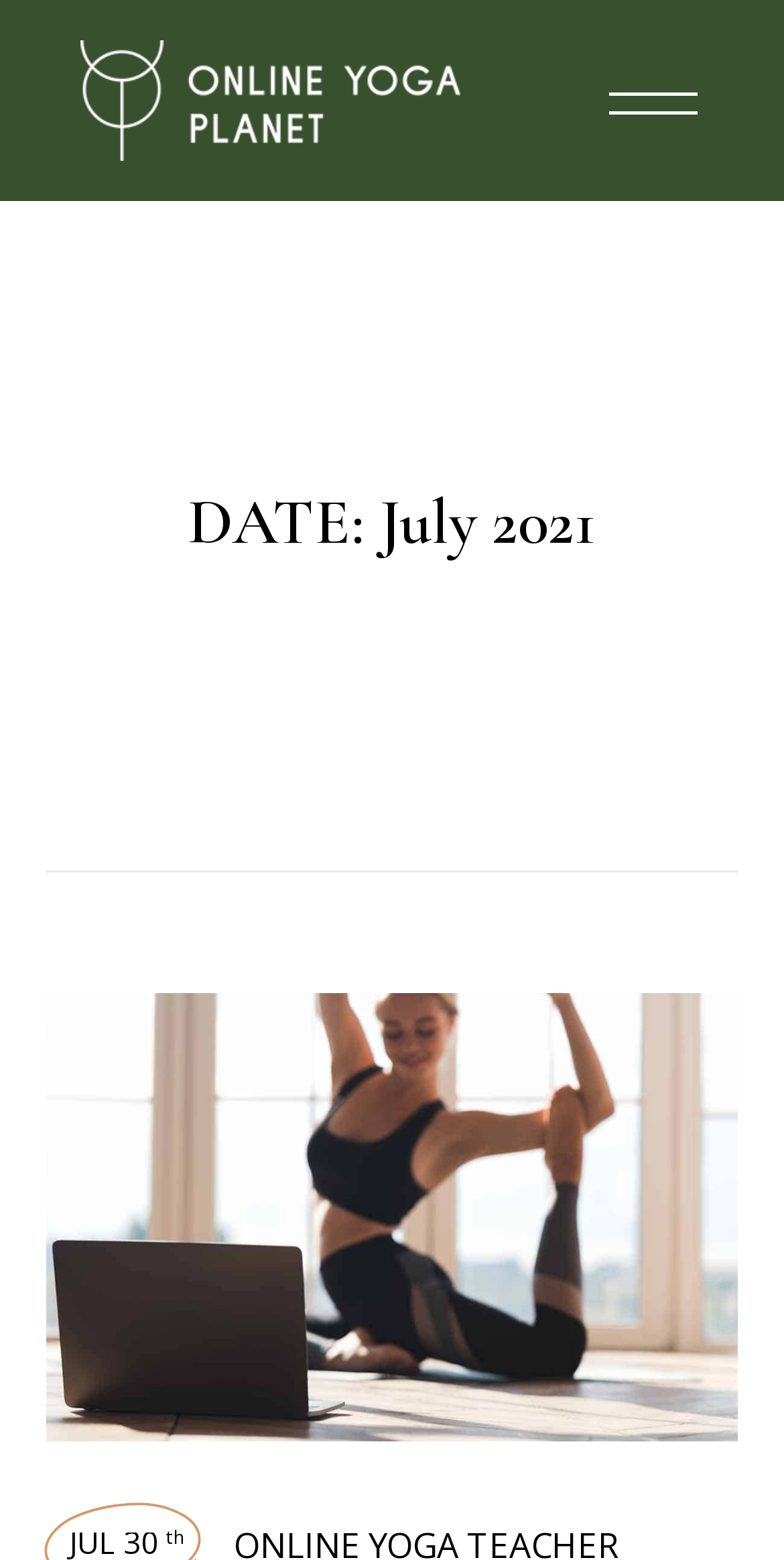Give a short answer using one word or phrase for the question:
What is the position of the logo on the webpage?

Top-left